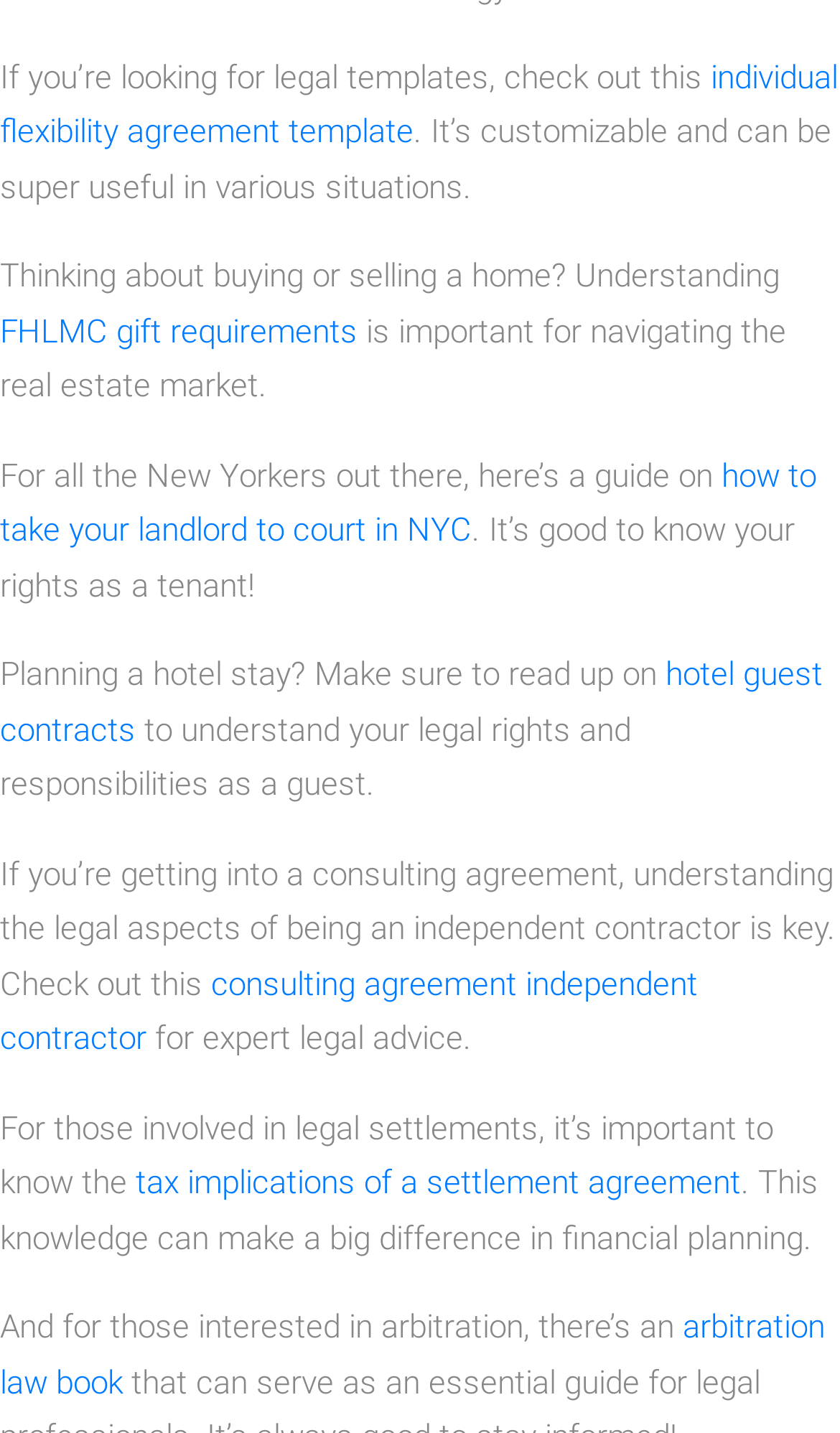Is this webpage related to law?
Use the information from the screenshot to give a comprehensive response to the question.

The webpage contains multiple links and texts related to legal topics, such as contracts, agreements, and settlements, indicating that it is primarily focused on law-related content.